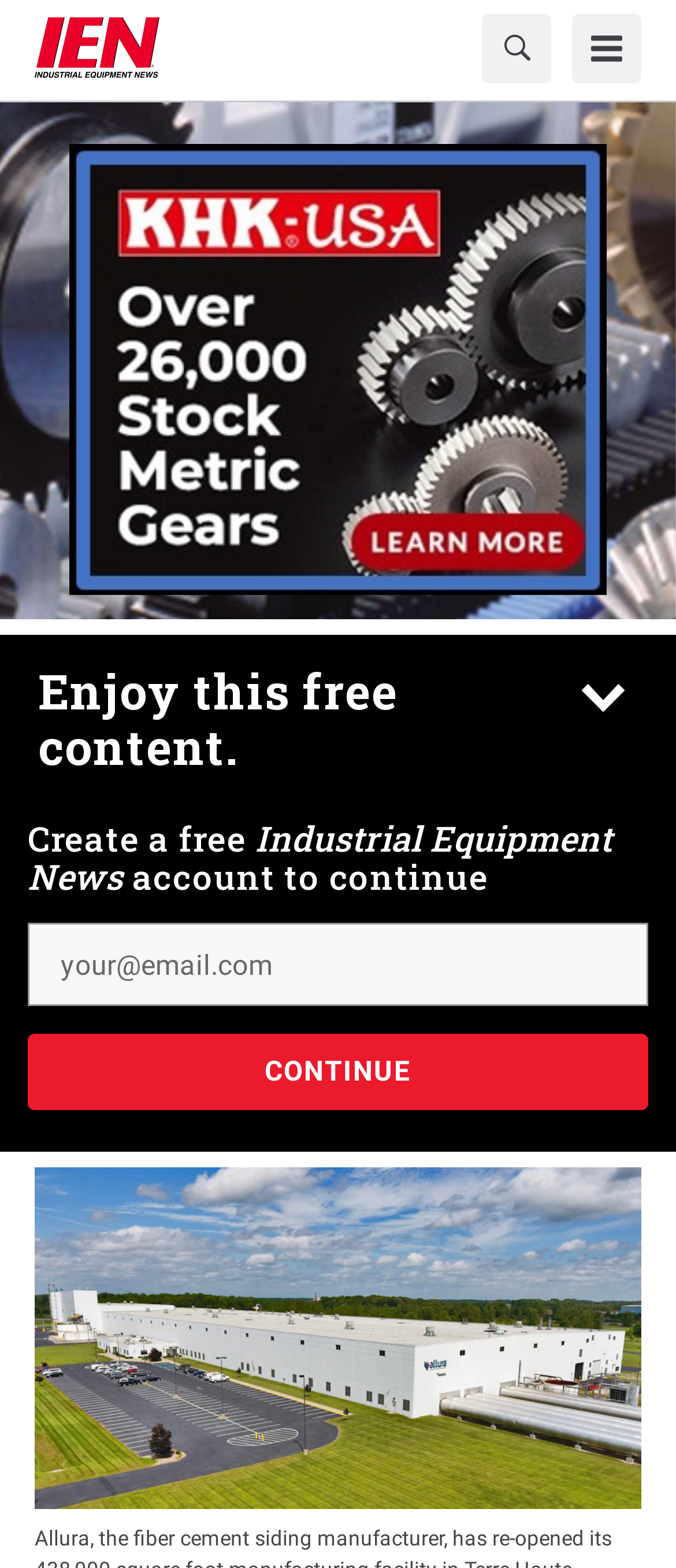Please give the bounding box coordinates of the area that should be clicked to fulfill the following instruction: "Filter by topic". The coordinates should be in the format of four float numbers from 0 to 1, i.e., [left, top, right, bottom].

None